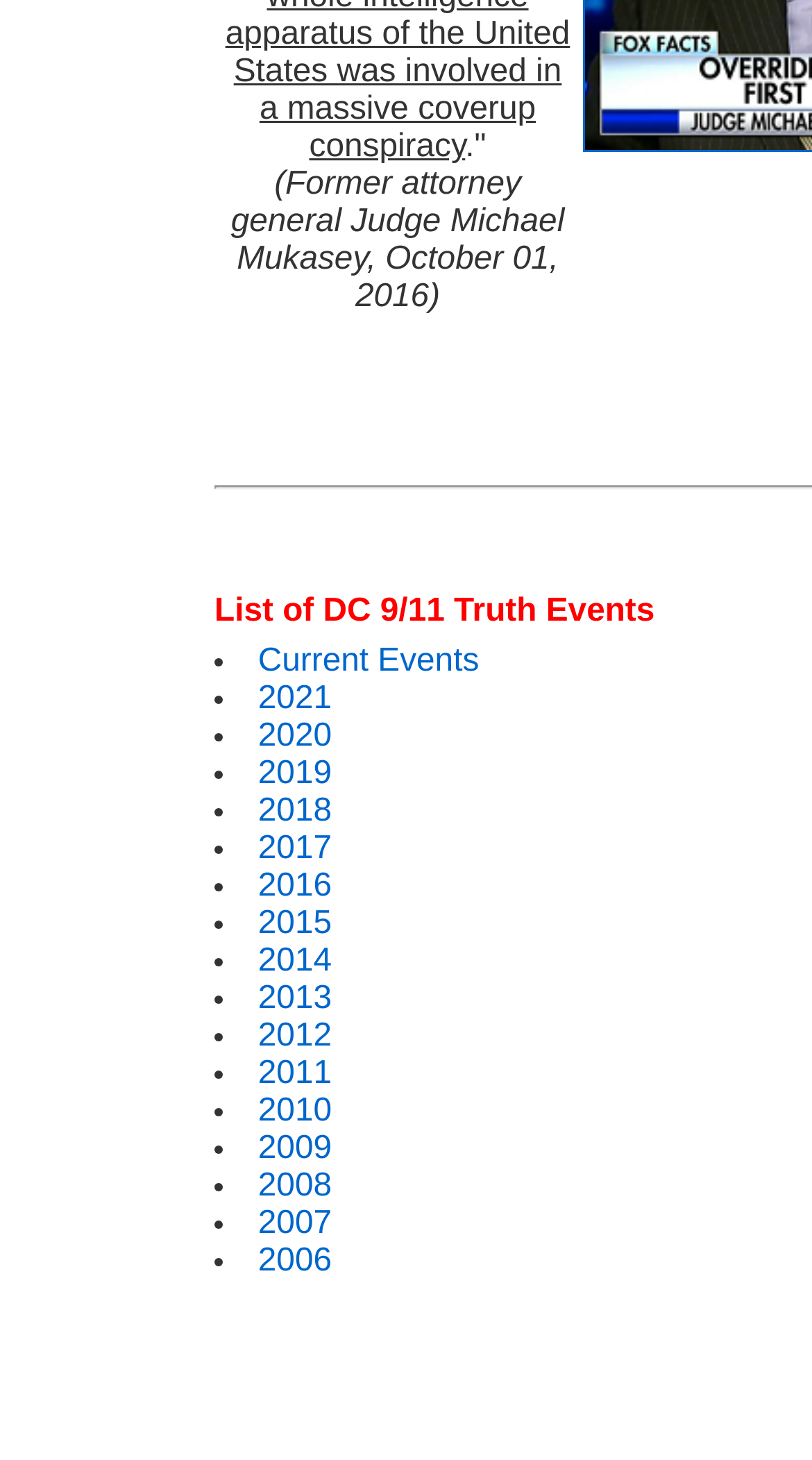Highlight the bounding box coordinates of the region I should click on to meet the following instruction: "View current events".

[0.318, 0.441, 0.59, 0.465]